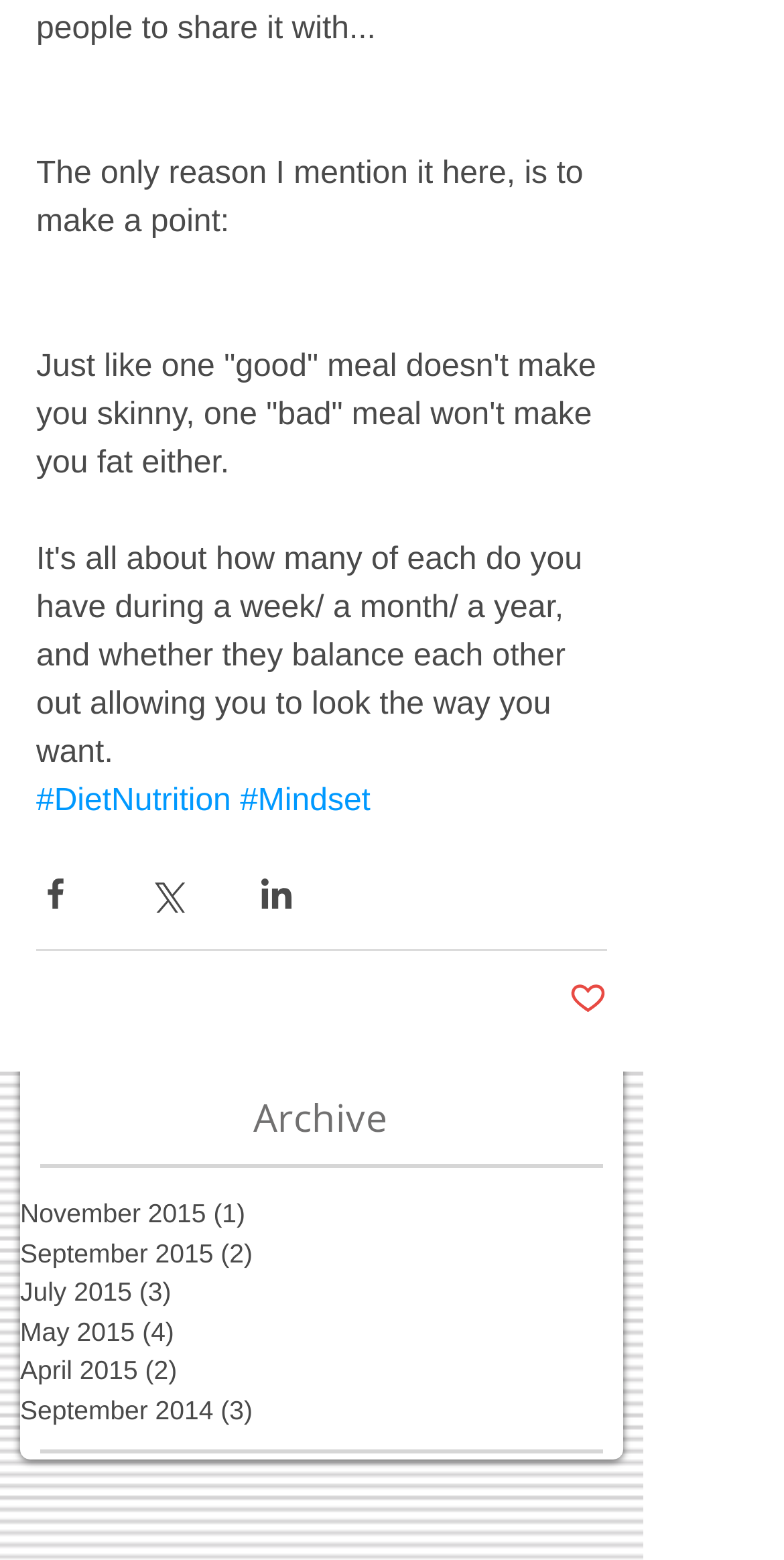Identify the bounding box coordinates of the clickable region to carry out the given instruction: "Share the post via Facebook".

[0.046, 0.561, 0.095, 0.585]